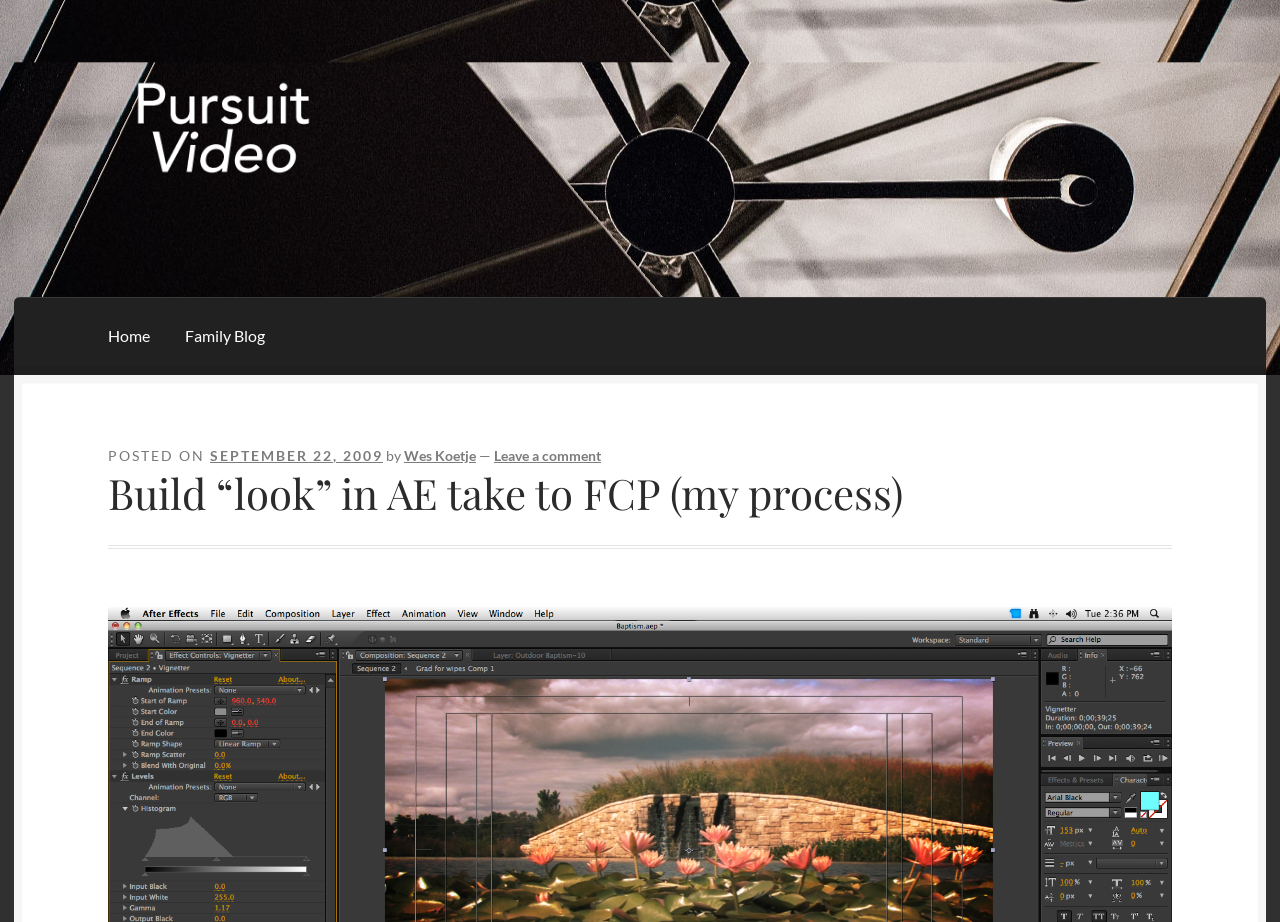Summarize the webpage with intricate details.

The webpage is about a blog post titled "Build “look” in AE take to FCP (my process)" on Pursuit Video. At the top left, there are two links, "Skip to navigation" and "Skip to content", which are positioned closely together. Next to them, on the top right, is a link to the Pursuit Video website, accompanied by a small image of the Pursuit Video logo.

Below the top section, there is a primary navigation menu that spans across the page, containing two links: "Home" on the left and "Family Blog" on the right. The "Family Blog" link is followed by a header section that displays the post's metadata. This section includes the text "POSTED ON", a link to the date "SEPTEMBER 22, 2009", the author's name "Wes Koetje", and a link to "Leave a comment".

The main content of the page is headed by a title "Build “look” in AE take to FCP (my process)", which is centered at the top of the content area. The rest of the page likely contains the blog post's content, but the details are not provided in the accessibility tree.